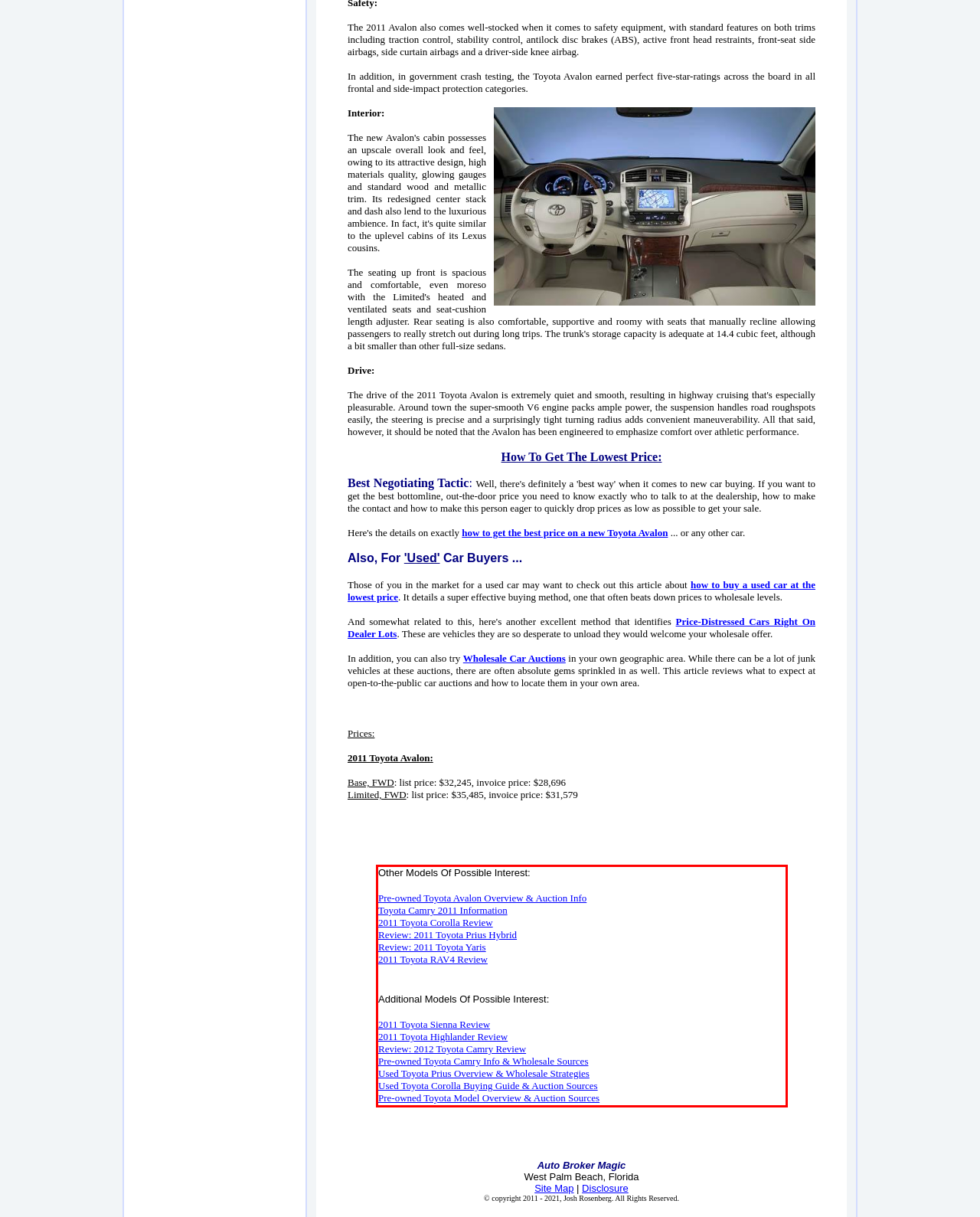You are provided with a screenshot of a webpage featuring a red rectangle bounding box. Extract the text content within this red bounding box using OCR.

Other Models Of Possible Interest: Pre-owned Toyota Avalon Overview & Auction Info Toyota Camry 2011 Information 2011 Toyota Corolla Review Review: 2011 Toyota Prius Hybrid Review: 2011 Toyota Yaris 2011 Toyota RAV4 Review Additional Models Of Possible Interest: 2011 Toyota Sienna Review 2011 Toyota Highlander Review Review: 2012 Toyota Camry Review Pre-owned Toyota Camry Info & Wholesale Sources Used Toyota Prius Overview & Wholesale Strategies Used Toyota Corolla Buying Guide & Auction Sources Pre-owned Toyota Model Overview & Auction Sources